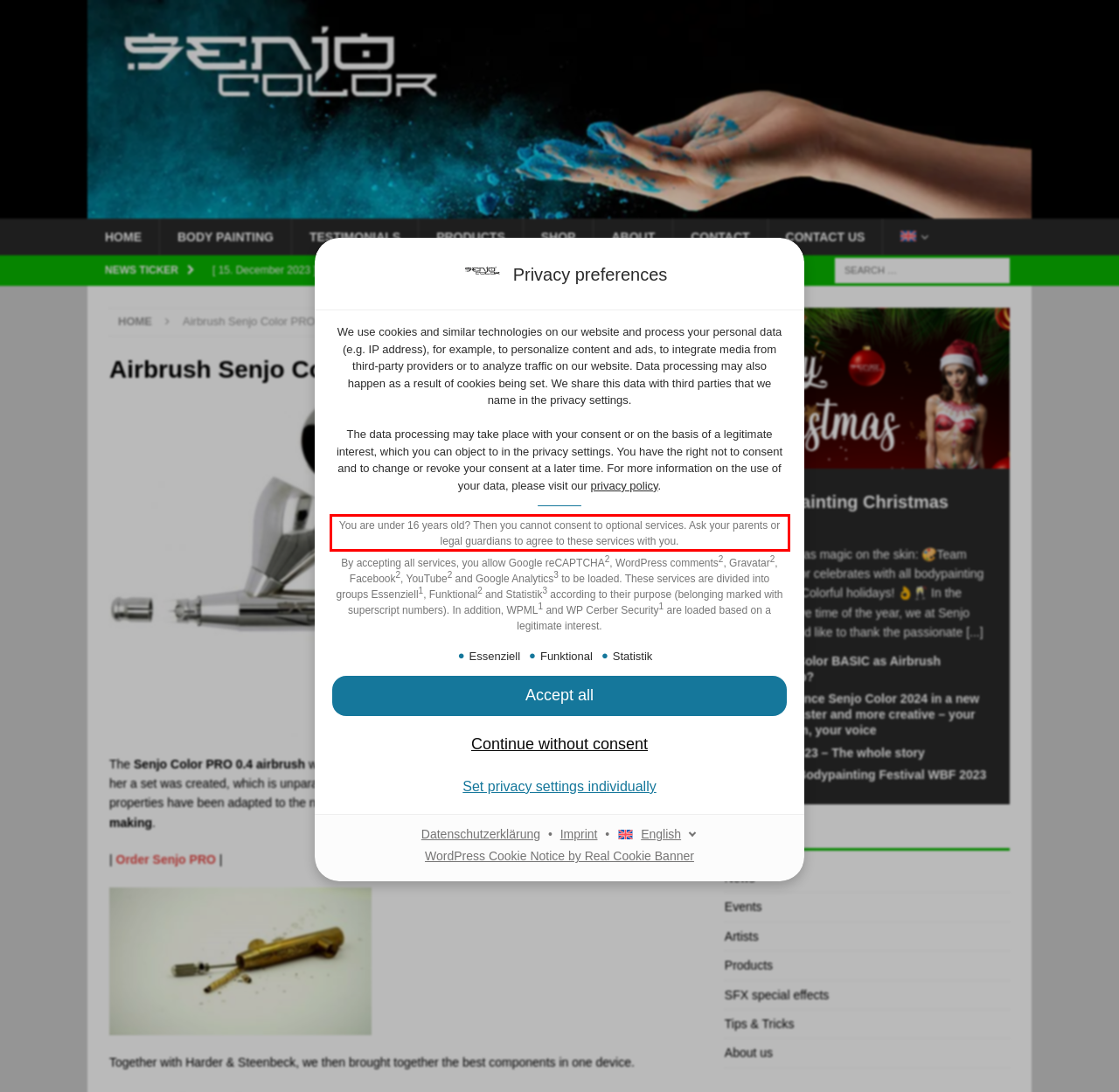Please look at the screenshot provided and find the red bounding box. Extract the text content contained within this bounding box.

You are under 16 years old? Then you cannot consent to optional services. Ask your parents or legal guardians to agree to these services with you.